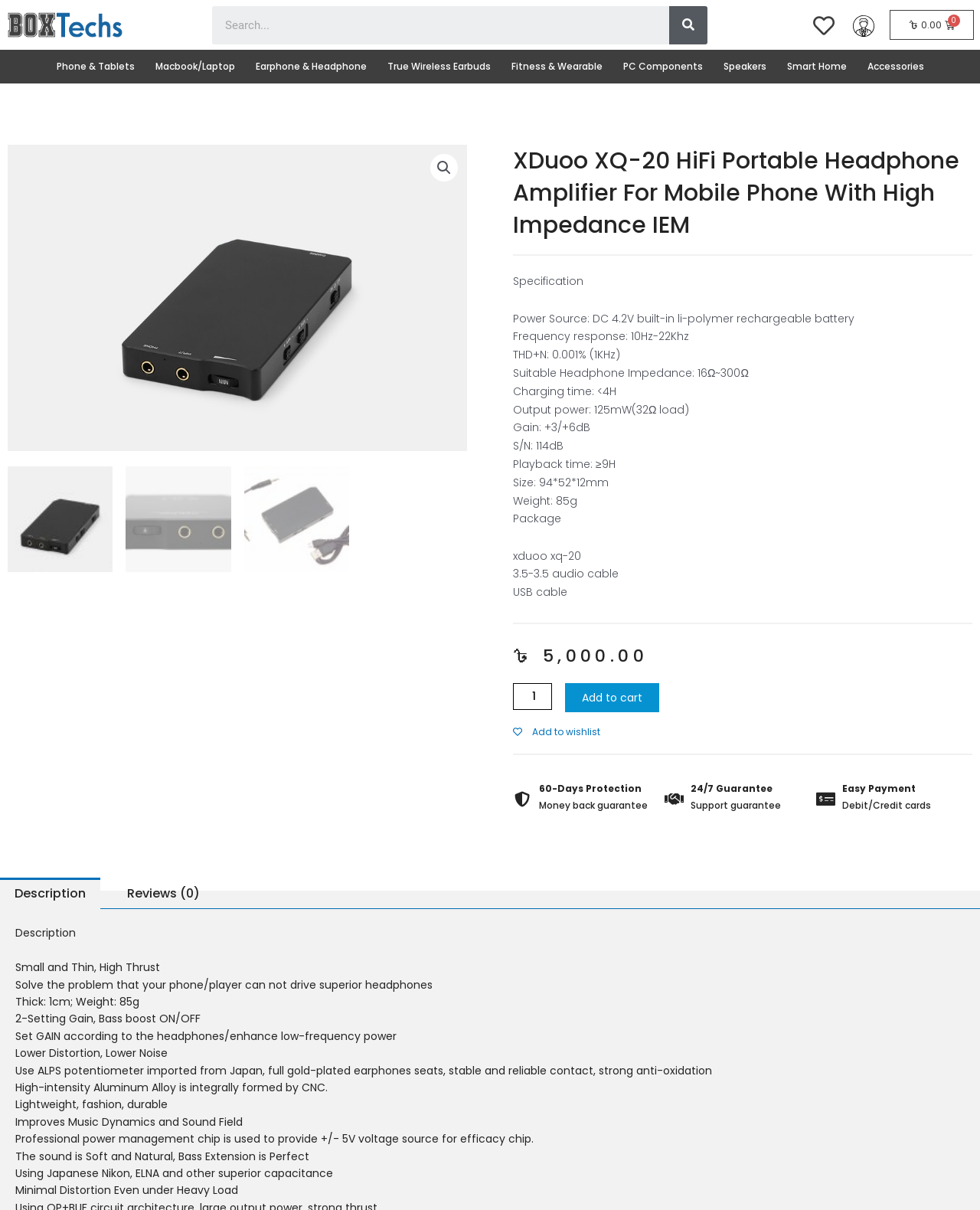Pinpoint the bounding box coordinates for the area that should be clicked to perform the following instruction: "Add to cart".

[0.576, 0.564, 0.673, 0.588]